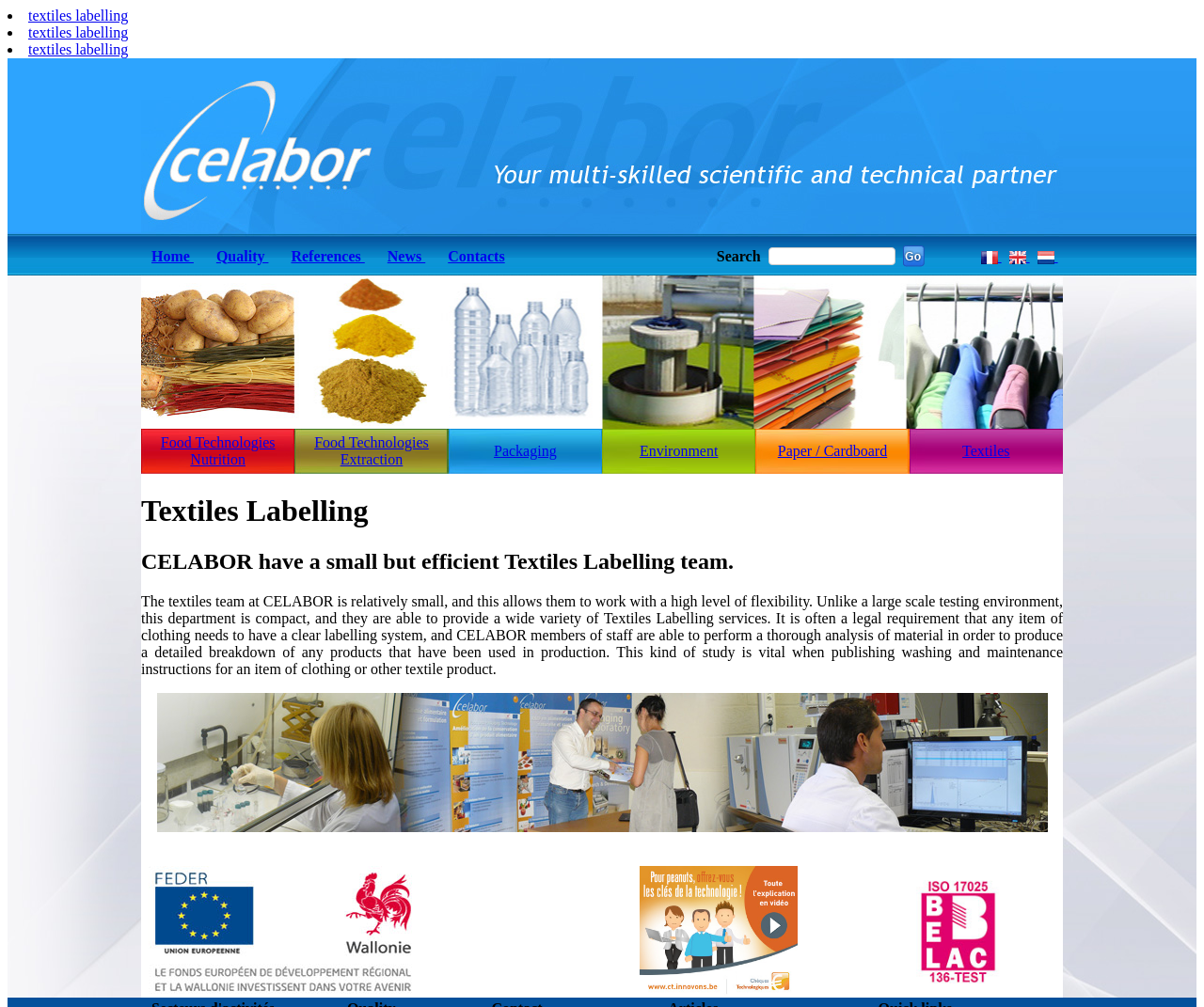Find the bounding box coordinates corresponding to the UI element with the description: "input value="GO" name="Submit" value="GO"". The coordinates should be formatted as [left, top, right, bottom], with values as floats between 0 and 1.

[0.75, 0.244, 0.768, 0.265]